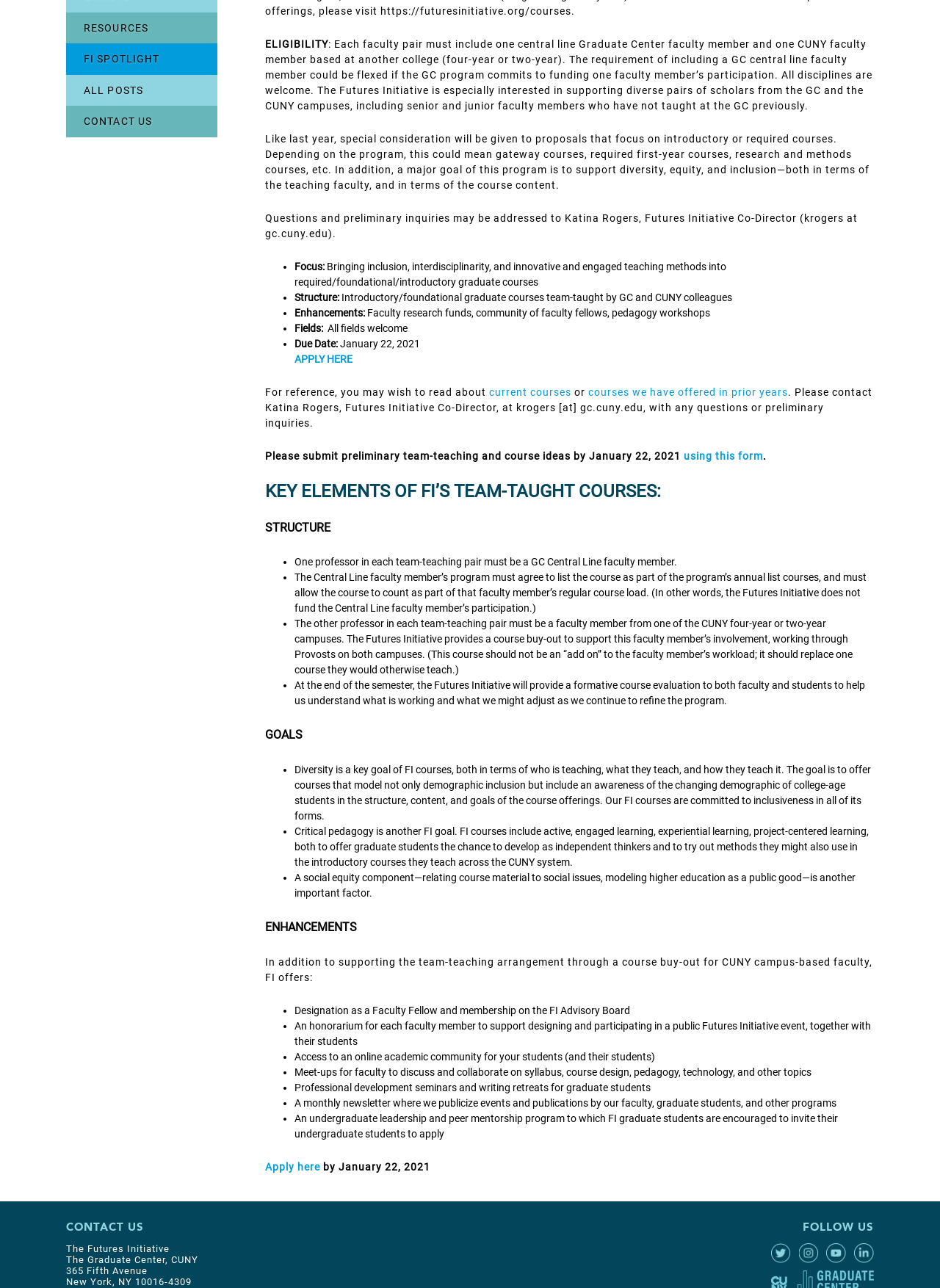Determine the bounding box of the UI component based on this description: "Apply here". The bounding box coordinates should be four float values between 0 and 1, i.e., [left, top, right, bottom].

[0.282, 0.901, 0.34, 0.91]